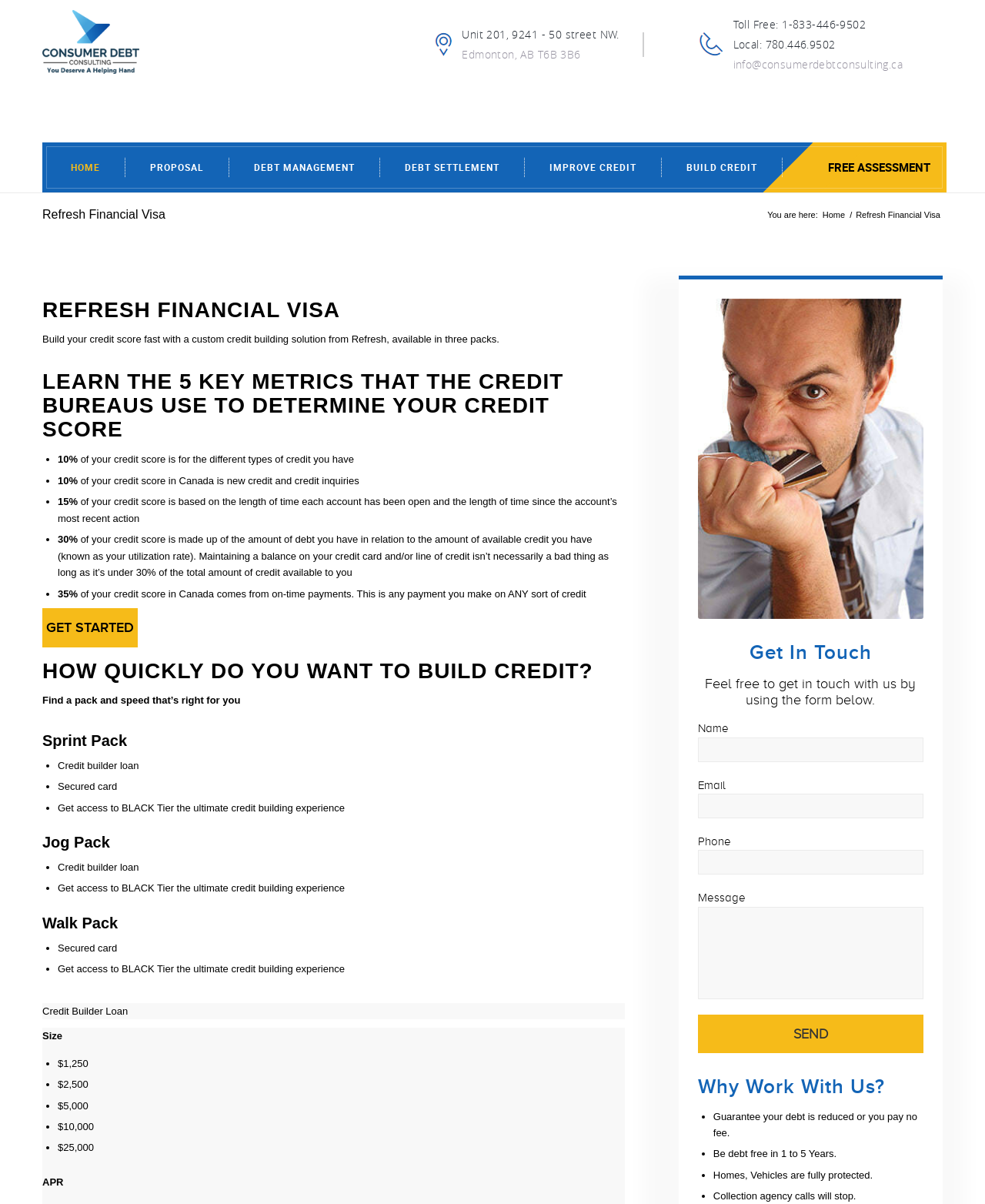Pinpoint the bounding box coordinates of the element that must be clicked to accomplish the following instruction: "Click the 'GET STARTED' button". The coordinates should be in the format of four float numbers between 0 and 1, i.e., [left, top, right, bottom].

[0.043, 0.505, 0.14, 0.538]